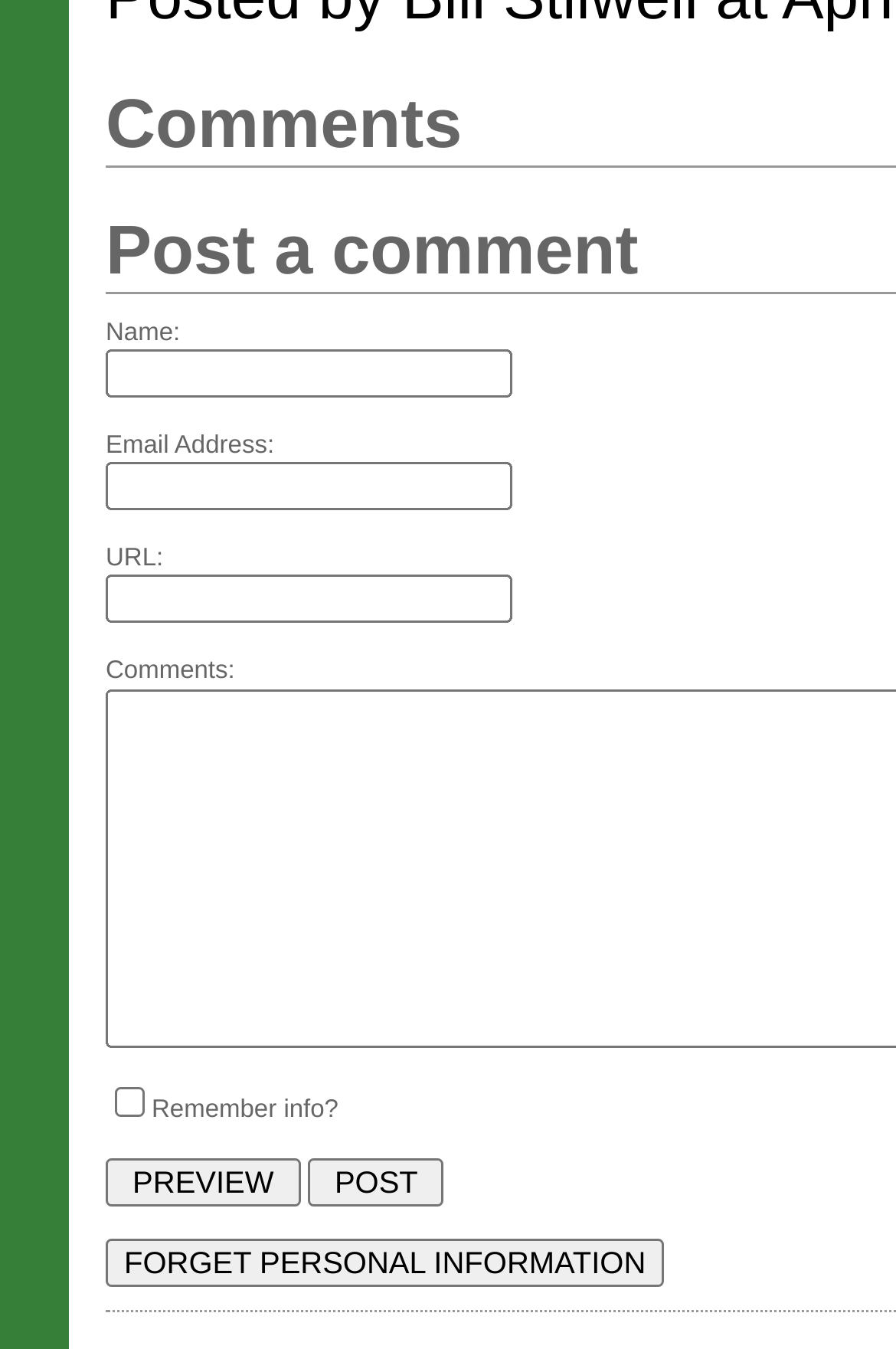Respond to the following query with just one word or a short phrase: 
What is the purpose of the checkbox?

Remember info